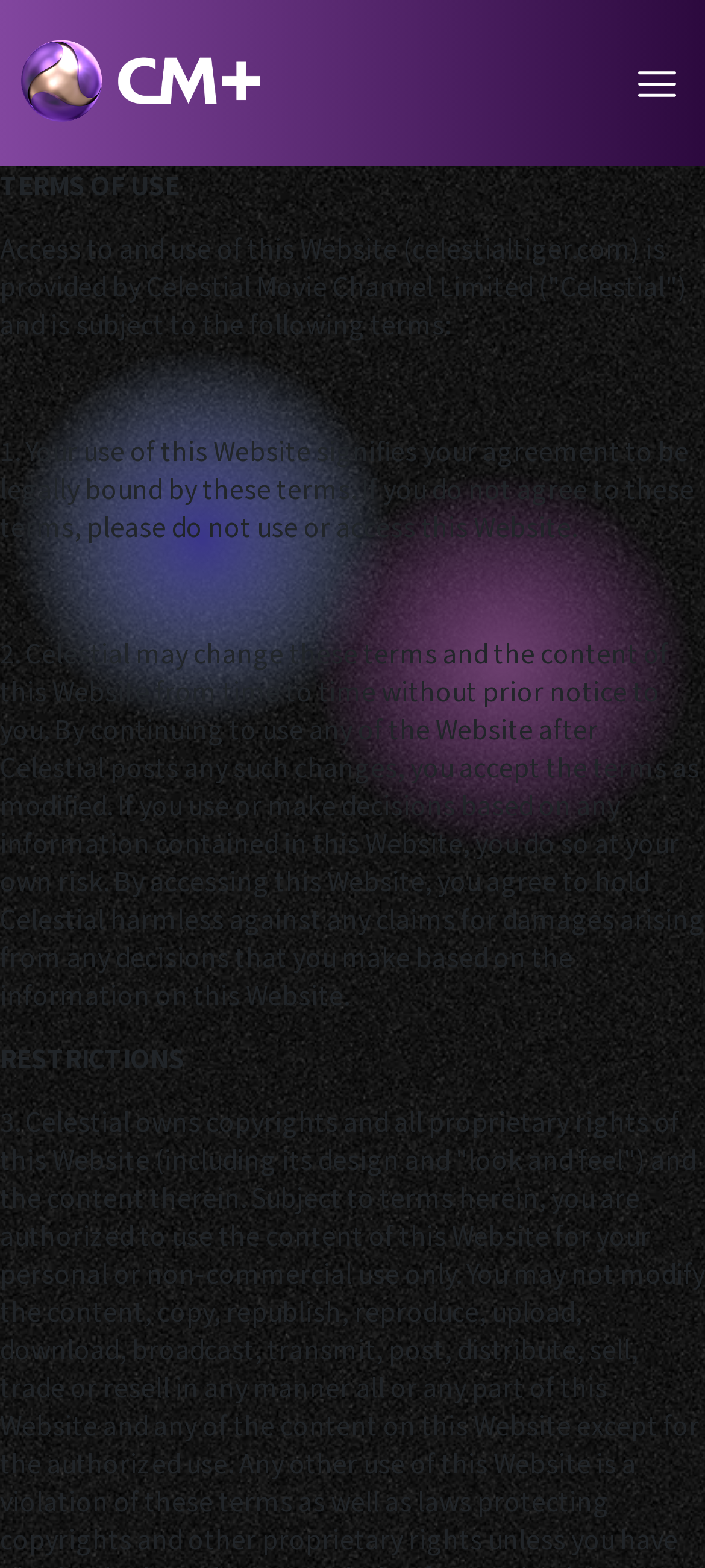Calculate the bounding box coordinates for the UI element based on the following description: "alt="CMPLUS-TV"". Ensure the coordinates are four float numbers between 0 and 1, i.e., [left, top, right, bottom].

[0.027, 0.039, 0.473, 0.062]